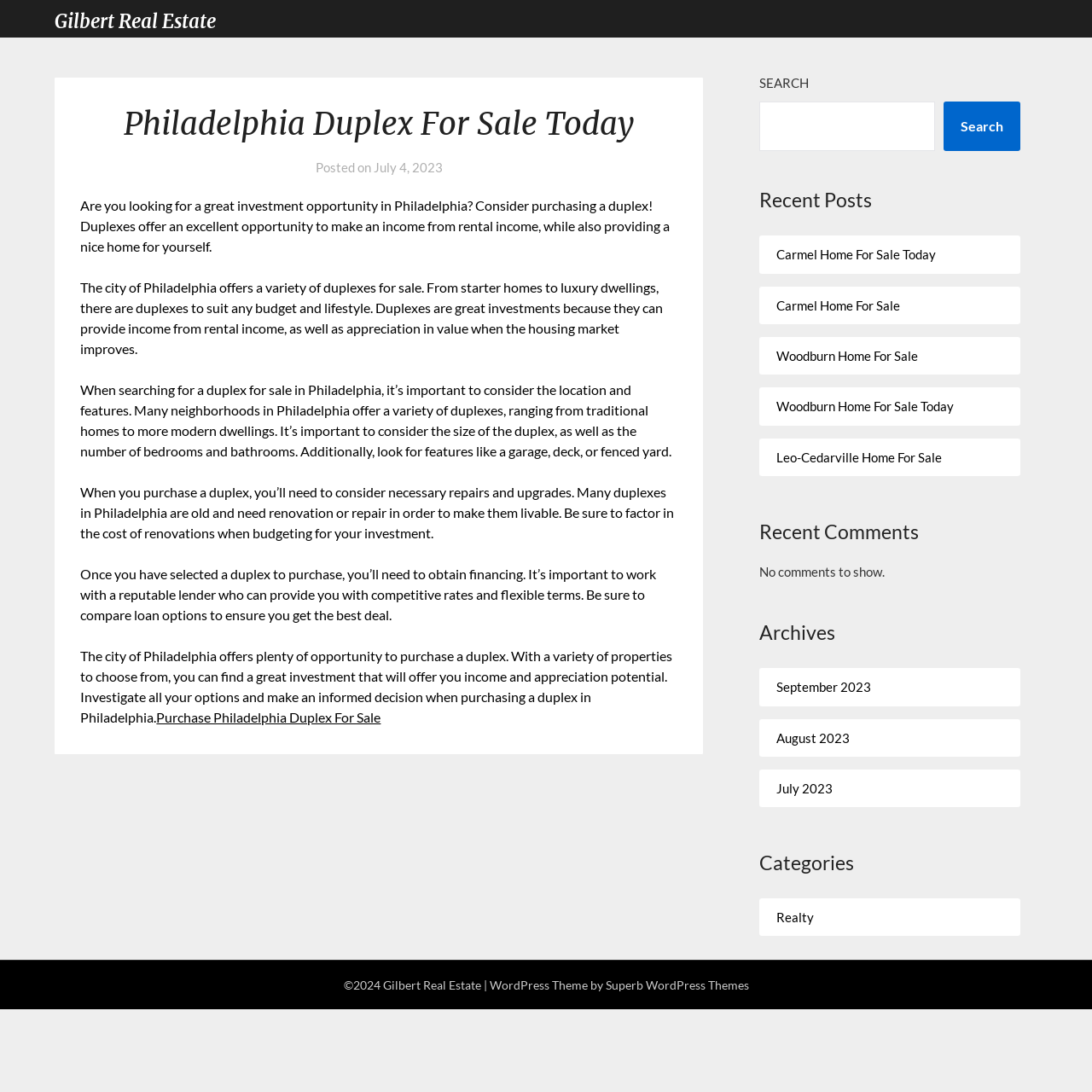Highlight the bounding box coordinates of the element that should be clicked to carry out the following instruction: "Search for properties". The coordinates must be given as four float numbers ranging from 0 to 1, i.e., [left, top, right, bottom].

[0.696, 0.093, 0.856, 0.138]